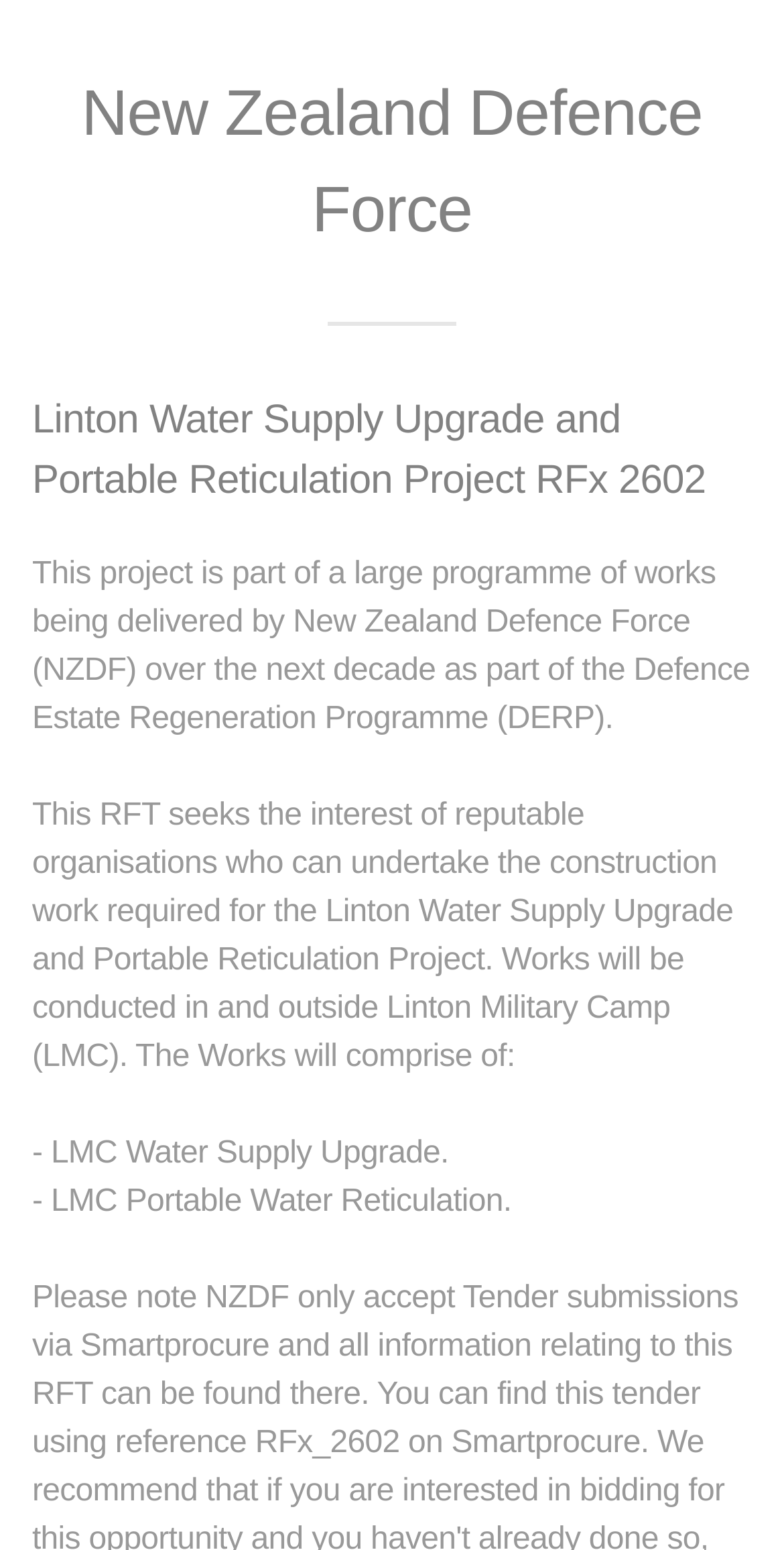Provide a comprehensive caption for the webpage.

The webpage is about the RFx Notice for Linton Water Supply Upgrade and Portable Reticulation Project RFx 2602 by New Zealand Defence Force. At the top, there is a header section that spans almost the entire width of the page, containing the title "New Zealand Defence Force" and the project name "Linton Water Supply Upgrade and Portable Reticulation Project RFx 2602". 

Below the header, there is a paragraph of text that describes the project as part of a large programme of works being delivered by New Zealand Defence Force over the next decade as part of the Defence Estate Regeneration Programme. 

Further down, there is another paragraph that explains the purpose of the RFT, seeking the interest of reputable organisations who can undertake the construction work required for the project. This paragraph is followed by a list of two items, "LMC Water Supply Upgrade" and "LMC Portable Water Reticulation", which are part of the works to be conducted in and outside Linton Military Camp.